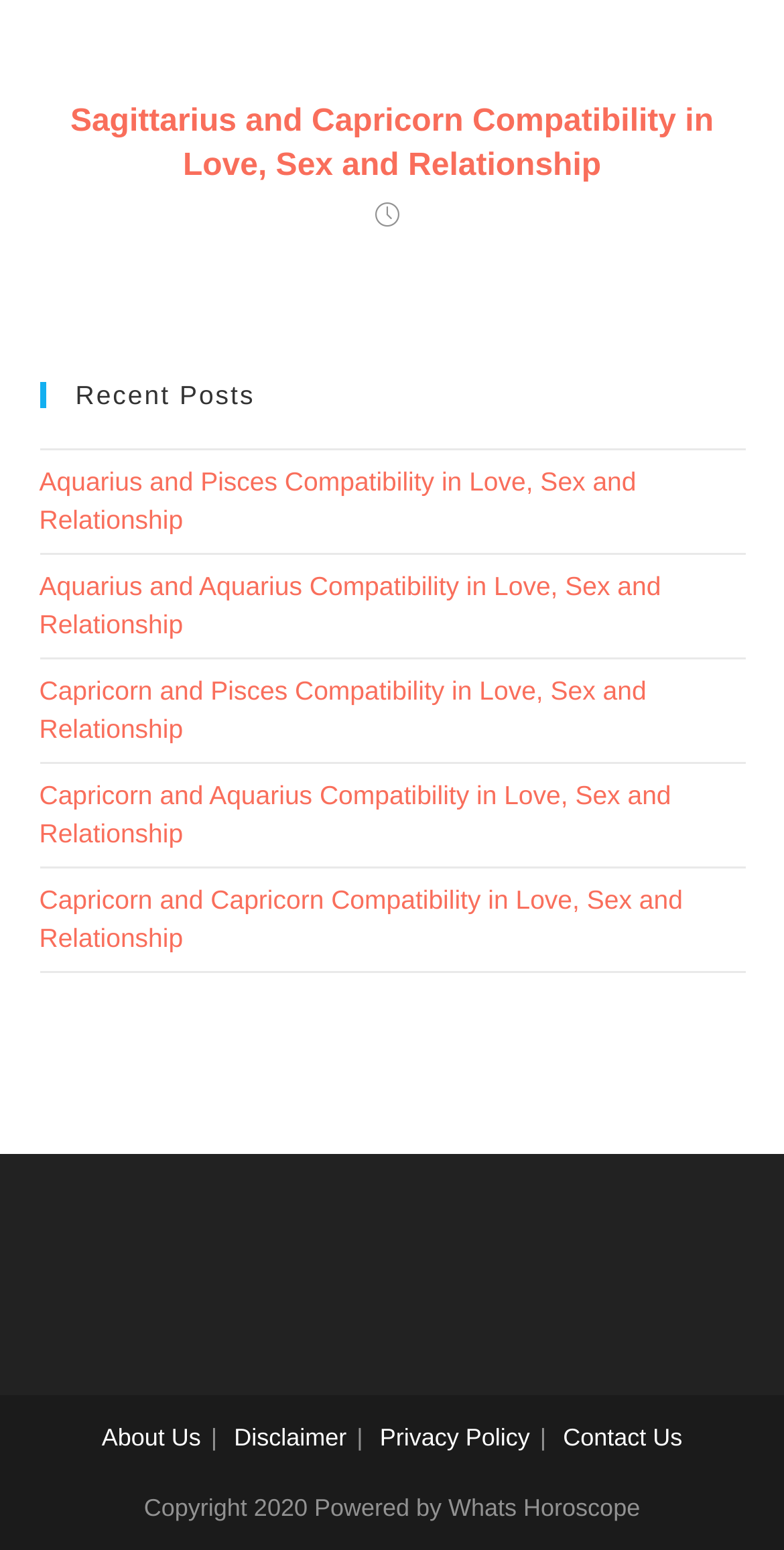Using the element description: "Disclaimer", determine the bounding box coordinates for the specified UI element. The coordinates should be four float numbers between 0 and 1, [left, top, right, bottom].

[0.298, 0.918, 0.442, 0.936]